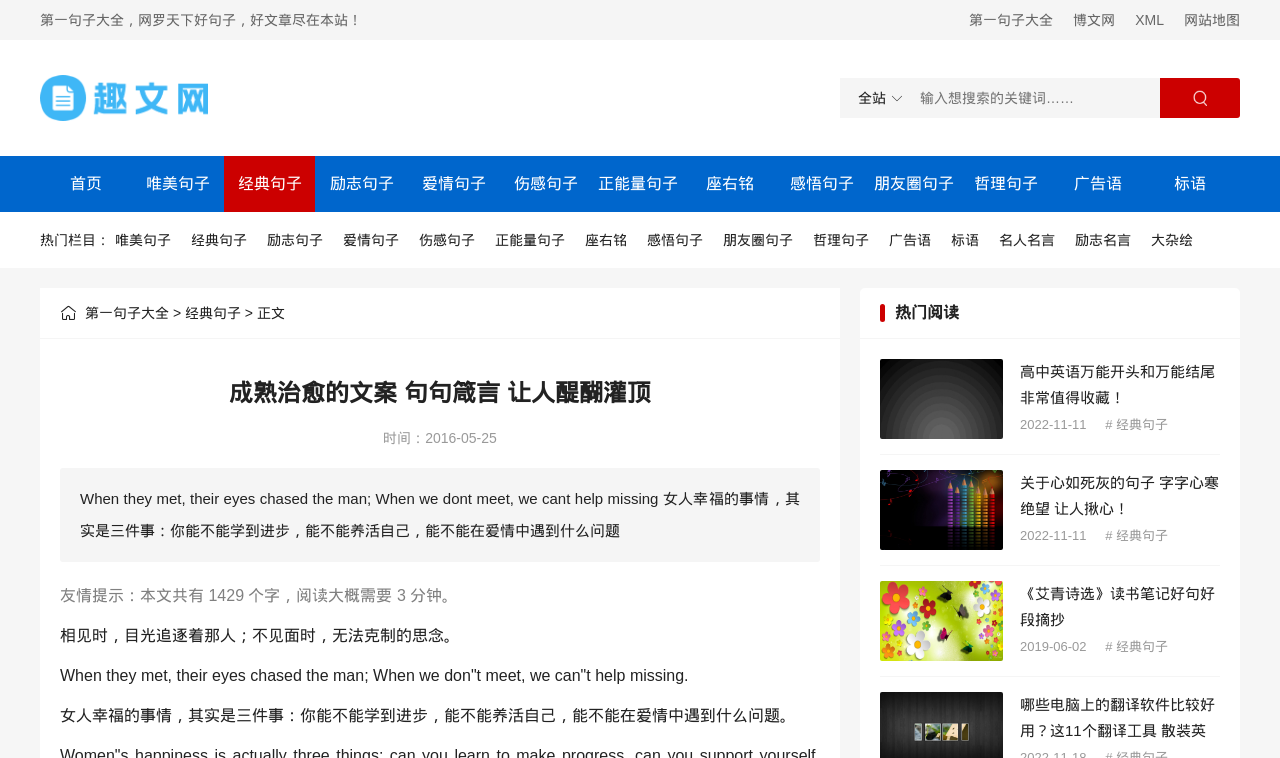What is the date of the article '高中英语万能开头和万能结尾 非常值得收藏！'?
Please use the image to provide a one-word or short phrase answer.

2022-11-11